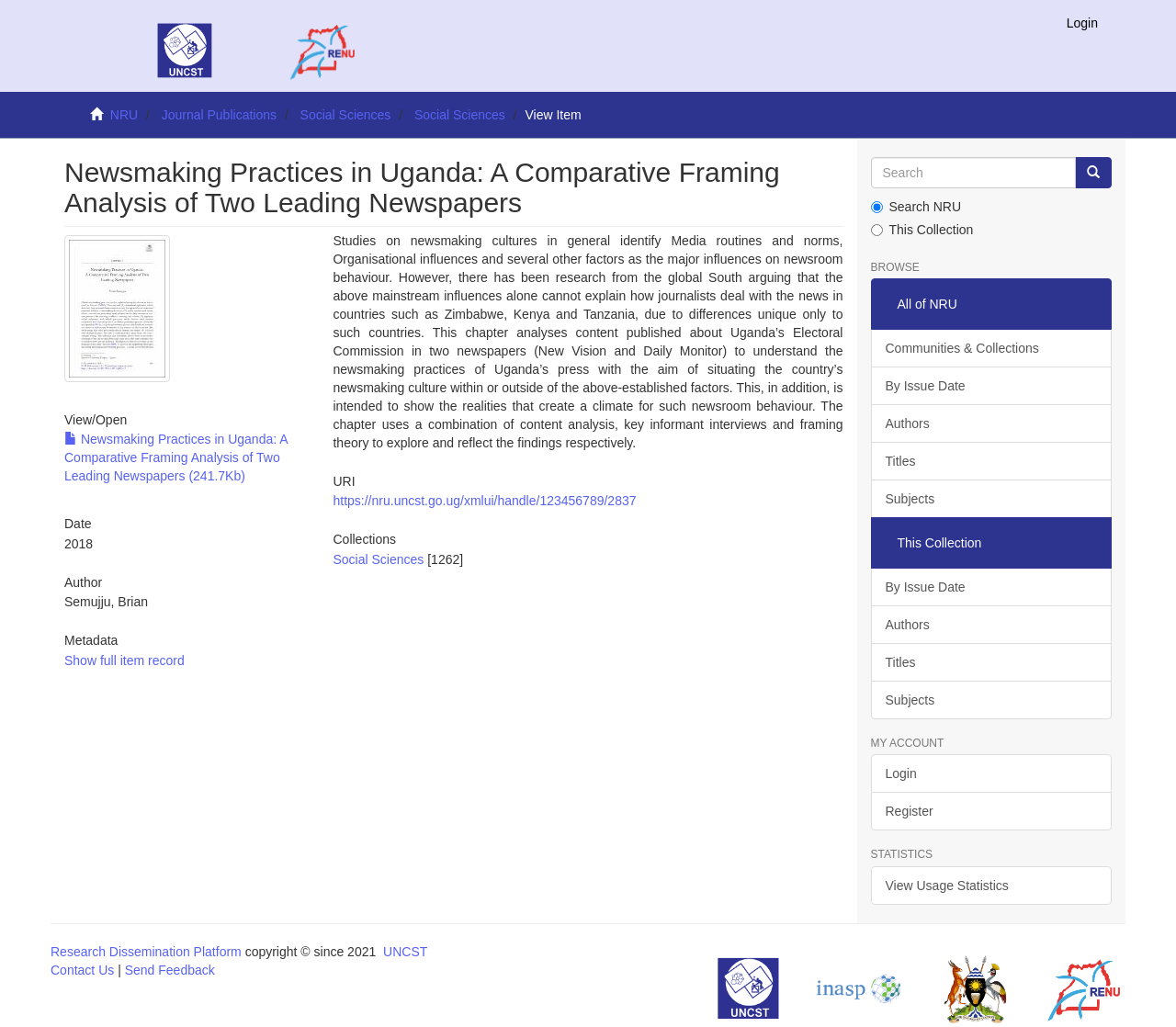Find the bounding box coordinates of the element you need to click on to perform this action: 'Browse all of NRU'. The coordinates should be represented by four float values between 0 and 1, in the format [left, top, right, bottom].

[0.763, 0.289, 0.814, 0.303]